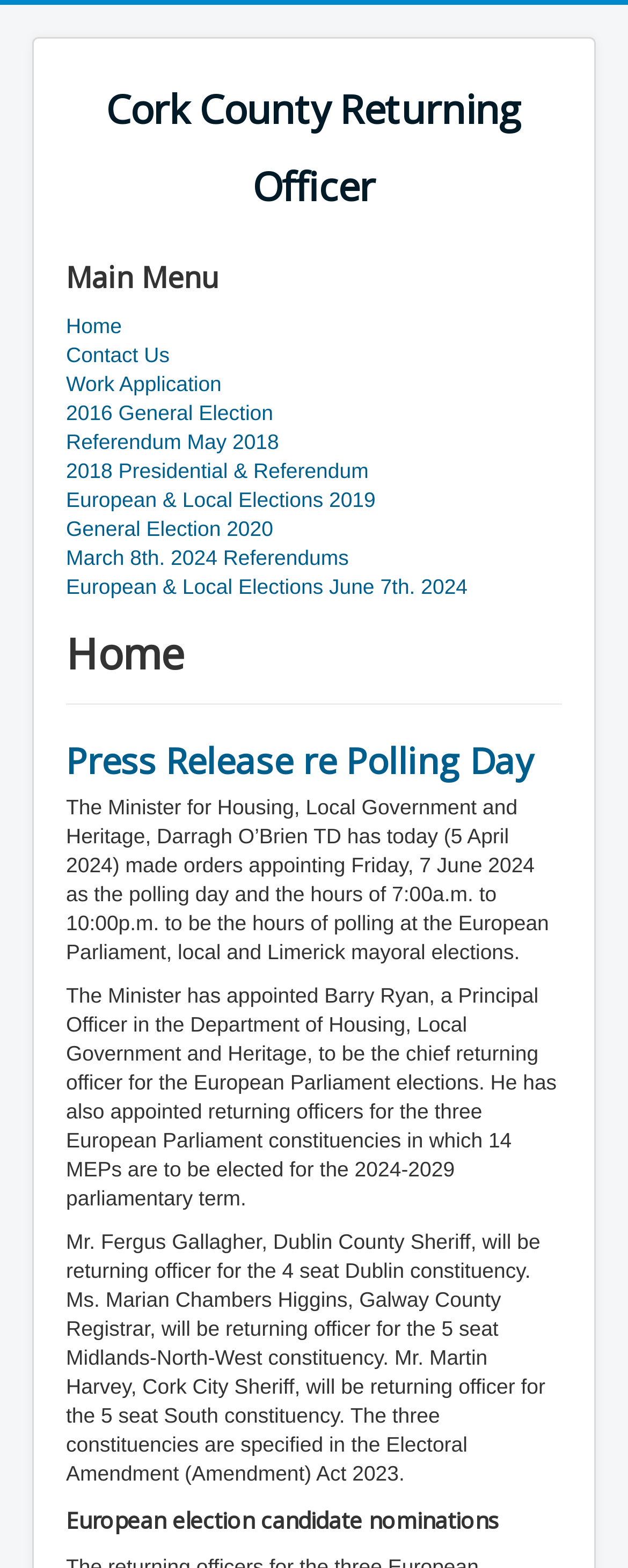Please pinpoint the bounding box coordinates for the region I should click to adhere to this instruction: "Check European election candidate nominations".

[0.105, 0.962, 0.895, 0.978]